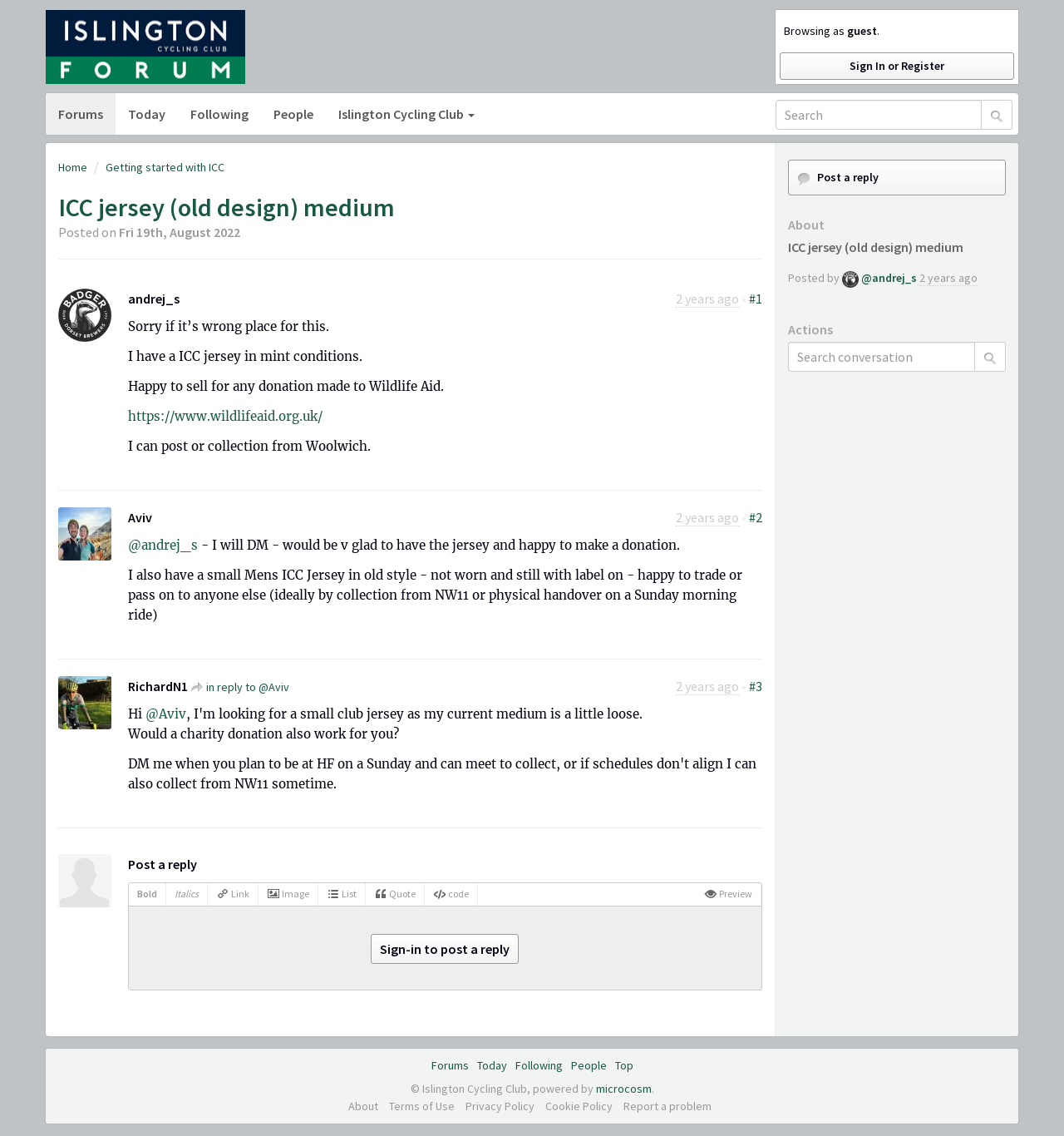Locate the bounding box coordinates of the clickable part needed for the task: "Post a reply".

[0.12, 0.753, 0.185, 0.768]